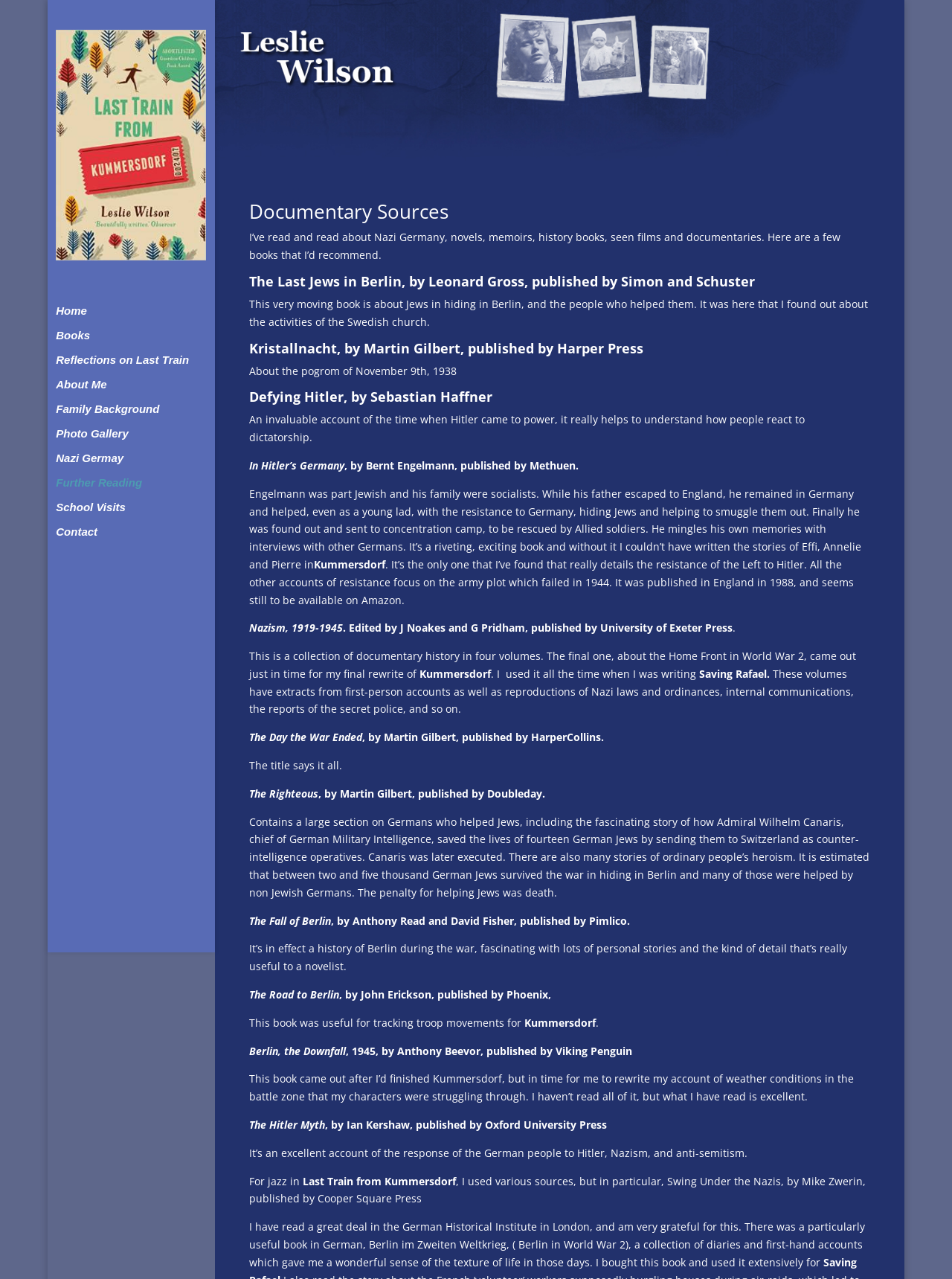How many books are recommended?
Carefully analyze the image and provide a detailed answer to the question.

There are more than 10 books recommended on this webpage, as I can see multiple headings and text descriptions of different books, and the list seems to be quite long.